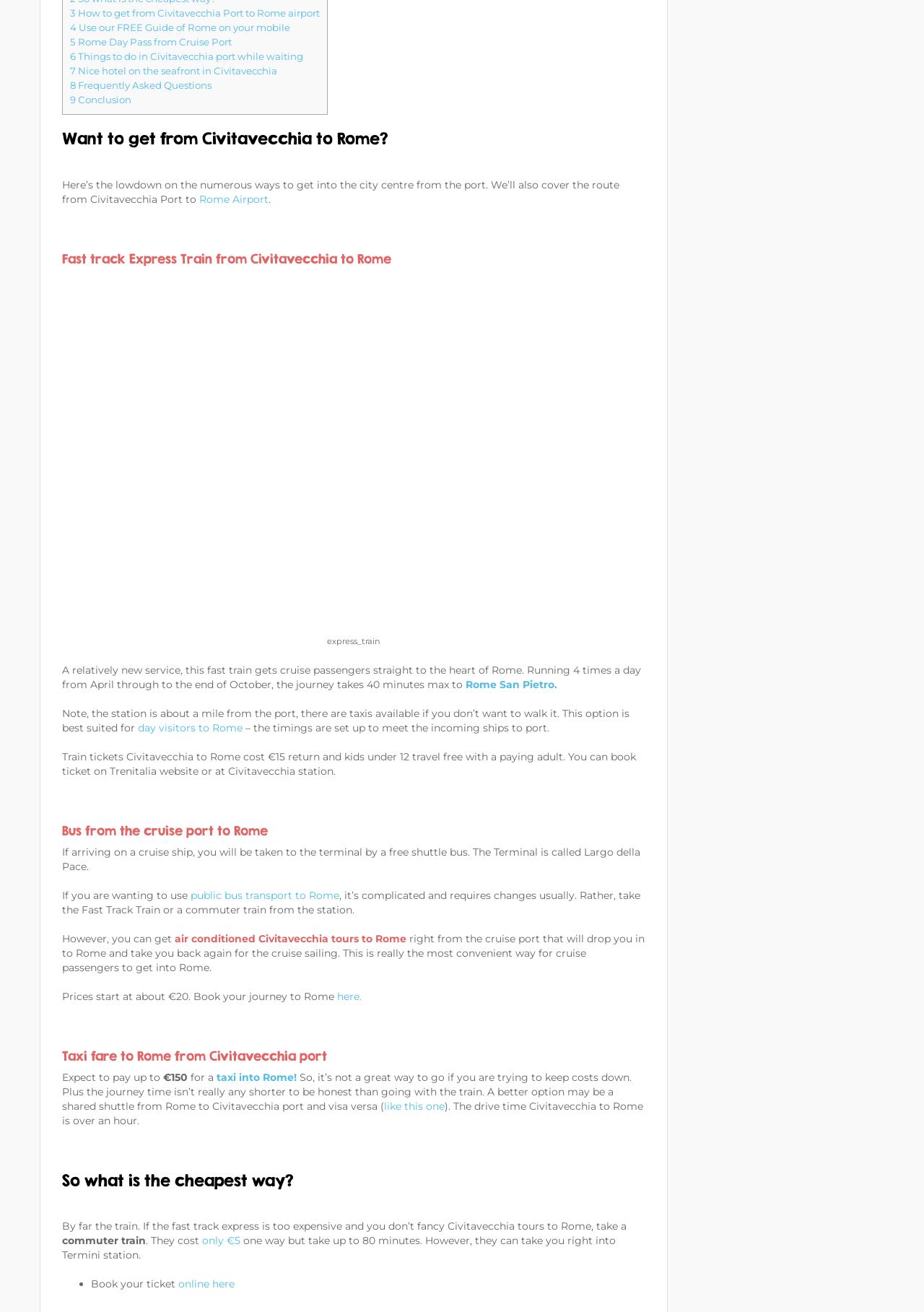Respond with a single word or phrase to the following question: How long does the drive from Civitavecchia to Rome take?

Over an hour